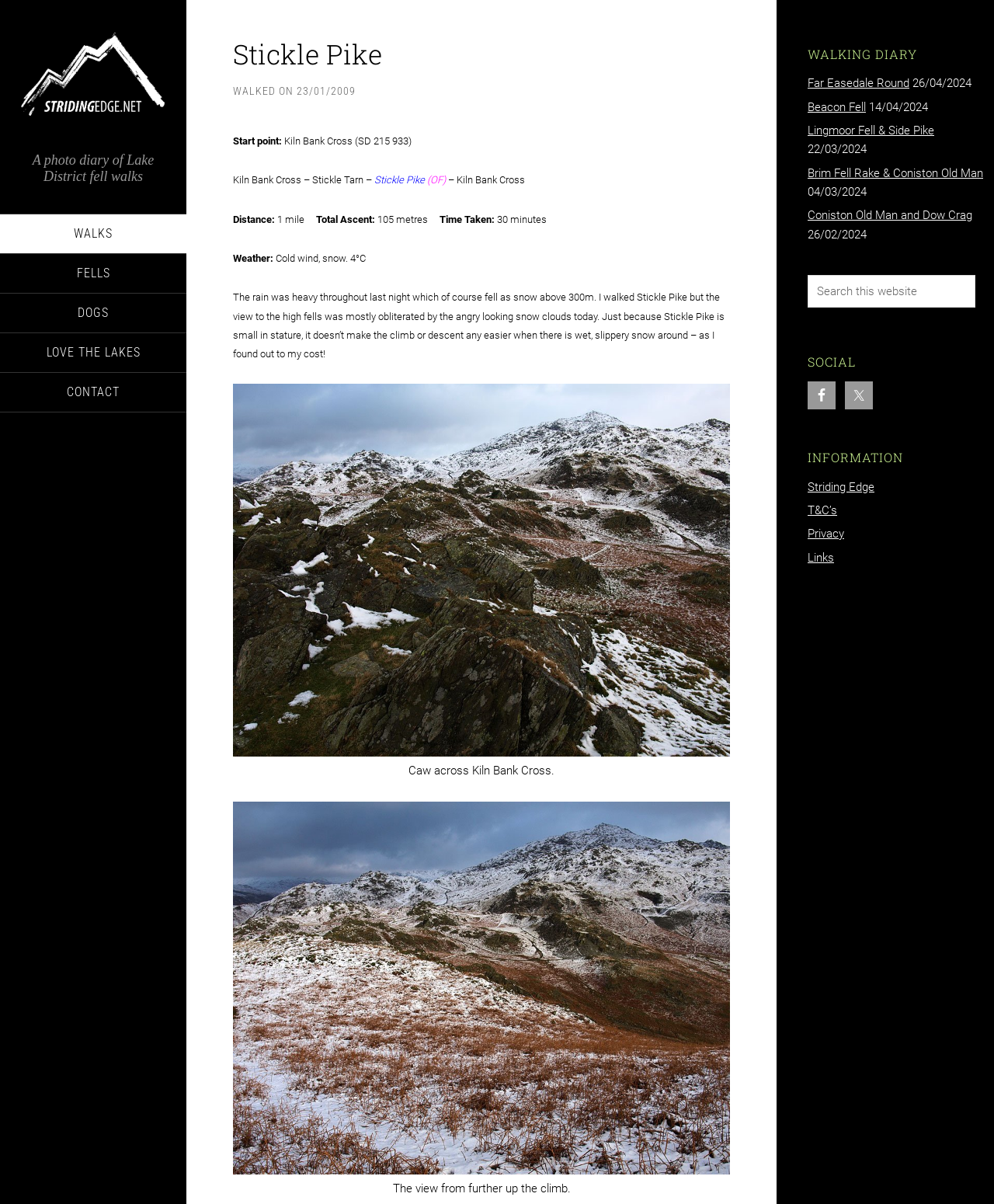Determine the bounding box for the described HTML element: "name="s" placeholder="Search this website"". Ensure the coordinates are four float numbers between 0 and 1 in the format [left, top, right, bottom].

[0.812, 0.229, 0.981, 0.256]